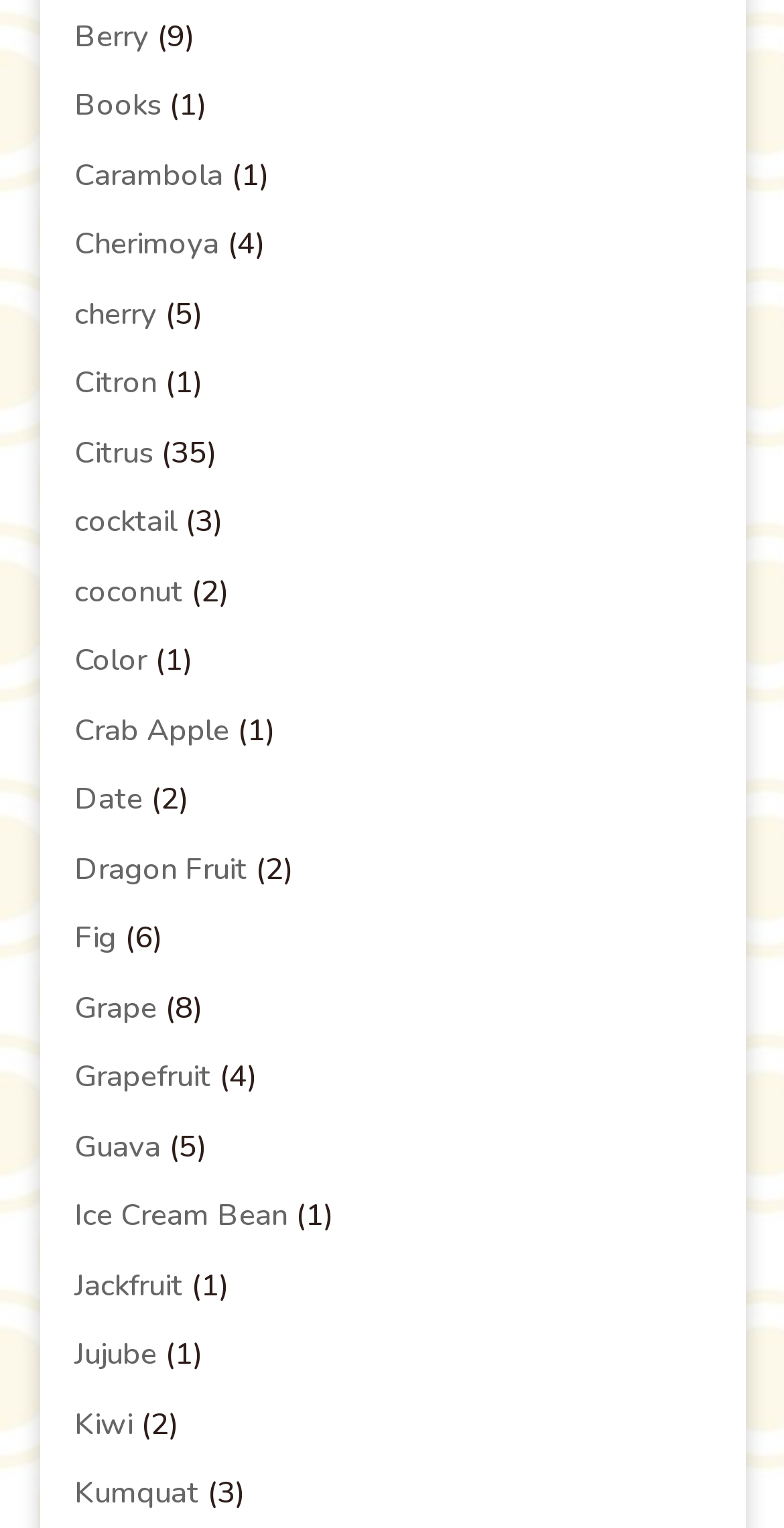Identify the bounding box coordinates of the region that should be clicked to execute the following instruction: "explore Grapefruit".

[0.095, 0.692, 0.269, 0.718]